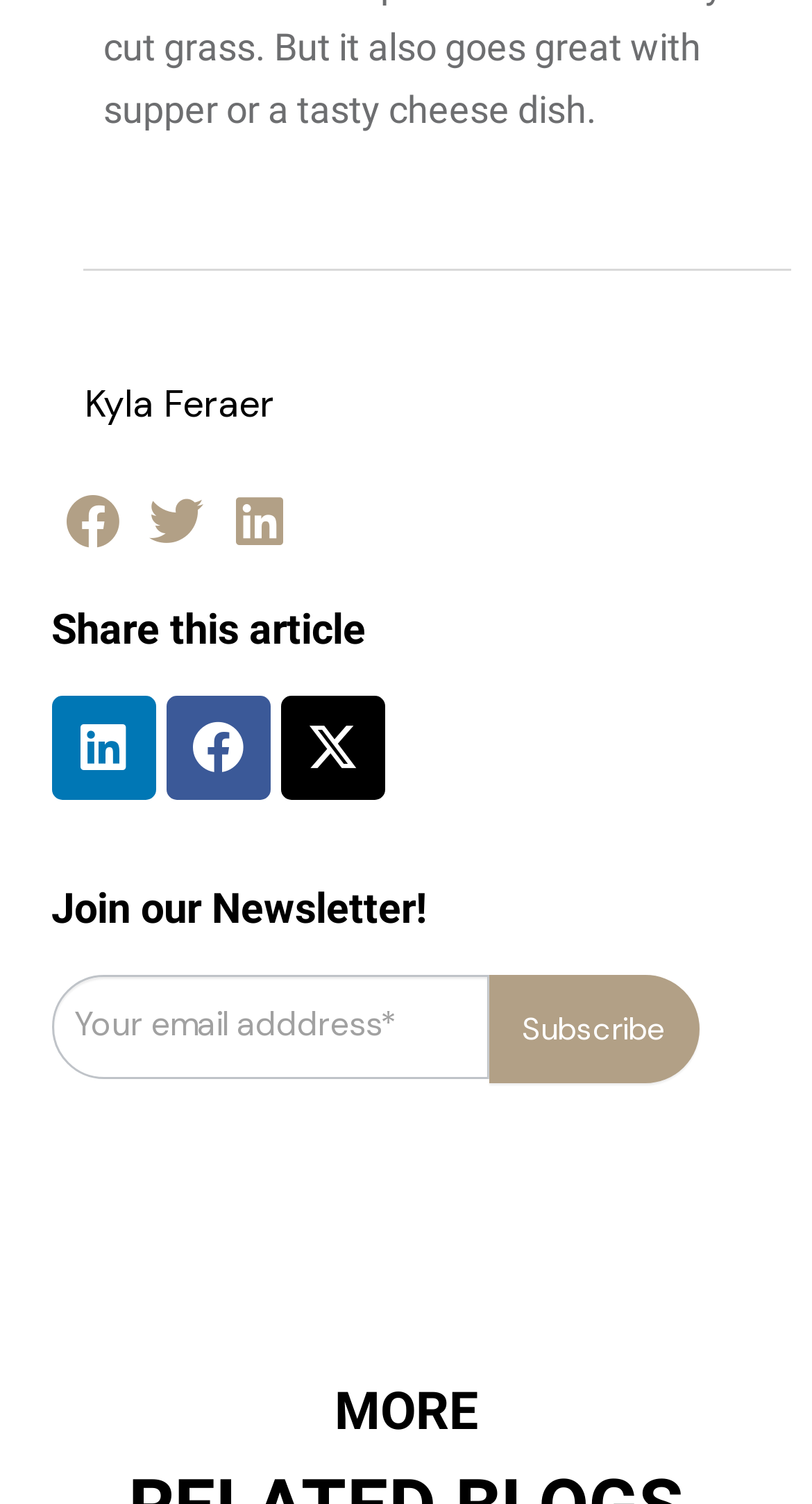What is the button below the textbox for?
Look at the image and provide a detailed response to the question.

The button is located below the textbox in the 'Join our Newsletter!' section, and it has the text 'Subscribe', indicating that it is used to submit the email address to subscribe to the newsletter.